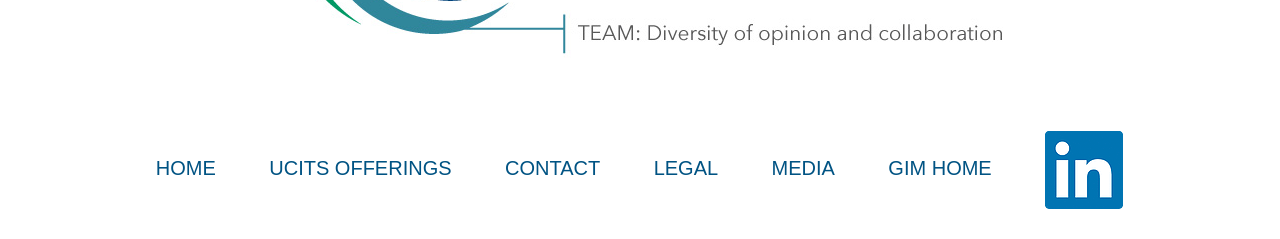Where is the 'CONTACT' menu item located?
Examine the webpage screenshot and provide an in-depth answer to the question.

By examining the bounding box coordinates of the link elements, I found that the 'CONTACT' menu item has a y1 coordinate of 0.657, which is the same as the other menu items, and its x1 coordinate is 0.395, which suggests that it is the third menu item from the left.